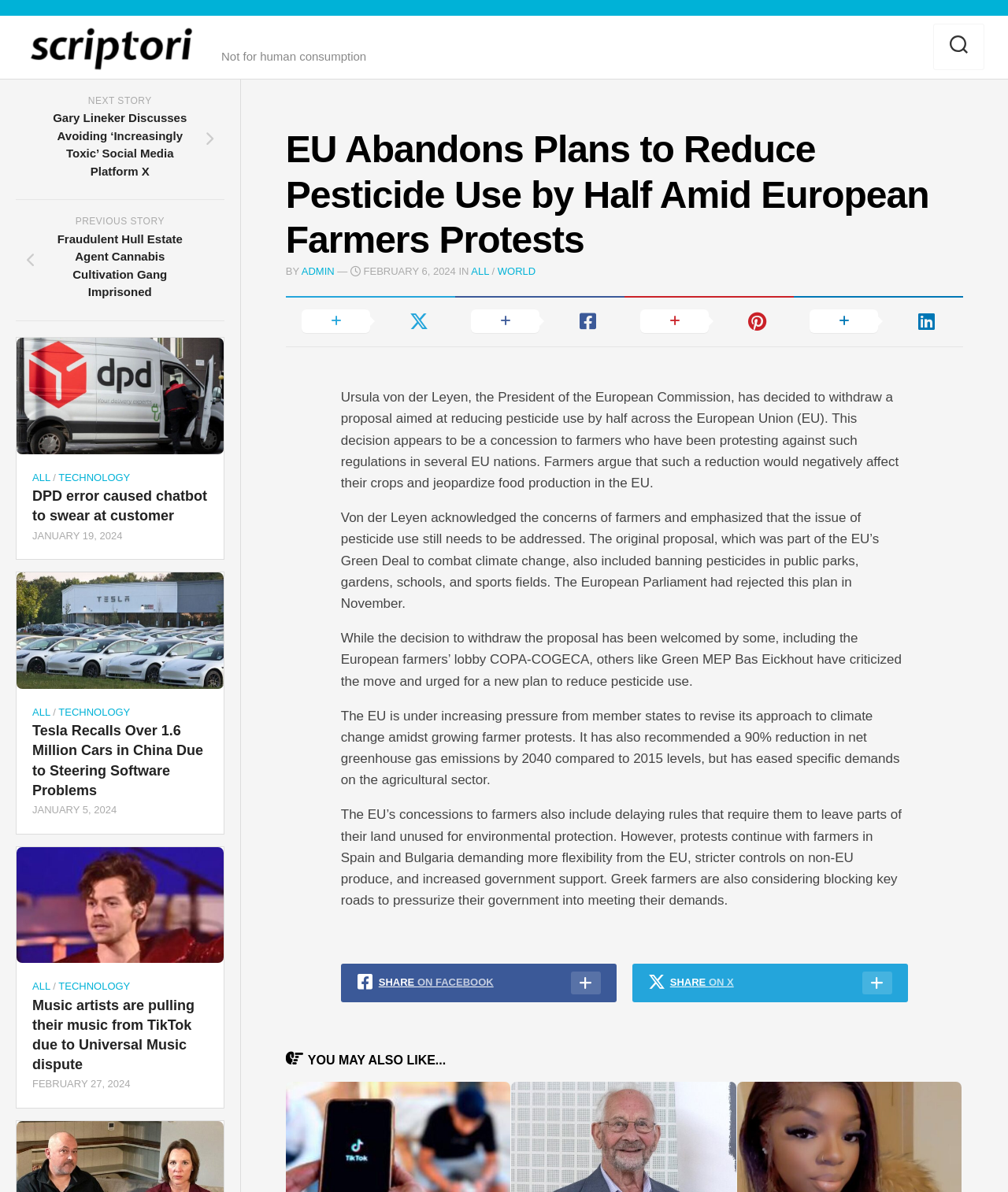Can you show the bounding box coordinates of the region to click on to complete the task described in the instruction: "view blog posts"?

None